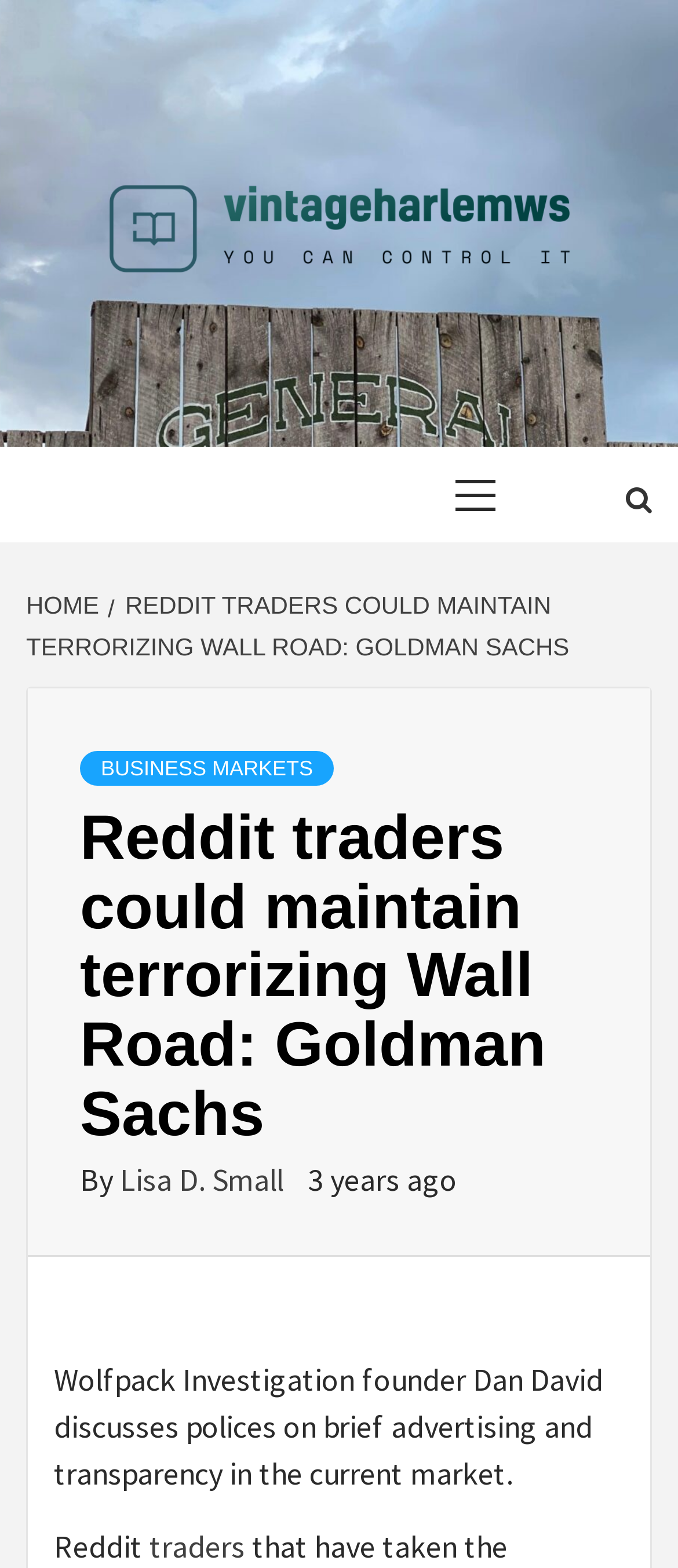Calculate the bounding box coordinates of the UI element given the description: "parent_node: Josh Epstein aria-label="Next slide"".

None